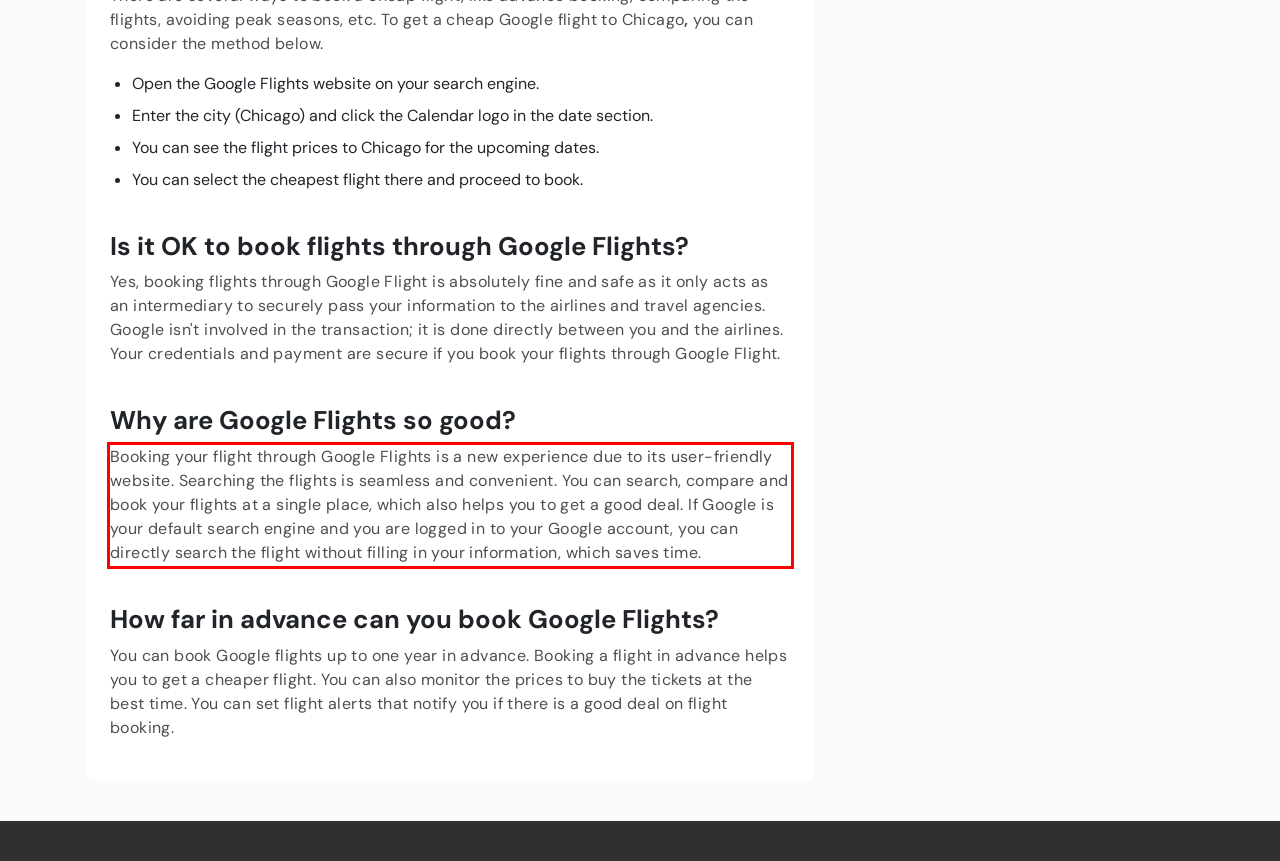Given a webpage screenshot, identify the text inside the red bounding box using OCR and extract it.

Booking your flight through Google Flights is a new experience due to its user-friendly website. Searching the flights is seamless and convenient. You can search, compare and book your flights at a single place, which also helps you to get a good deal. If Google is your default search engine and you are logged in to your Google account, you can directly search the flight without filling in your information, which saves time.